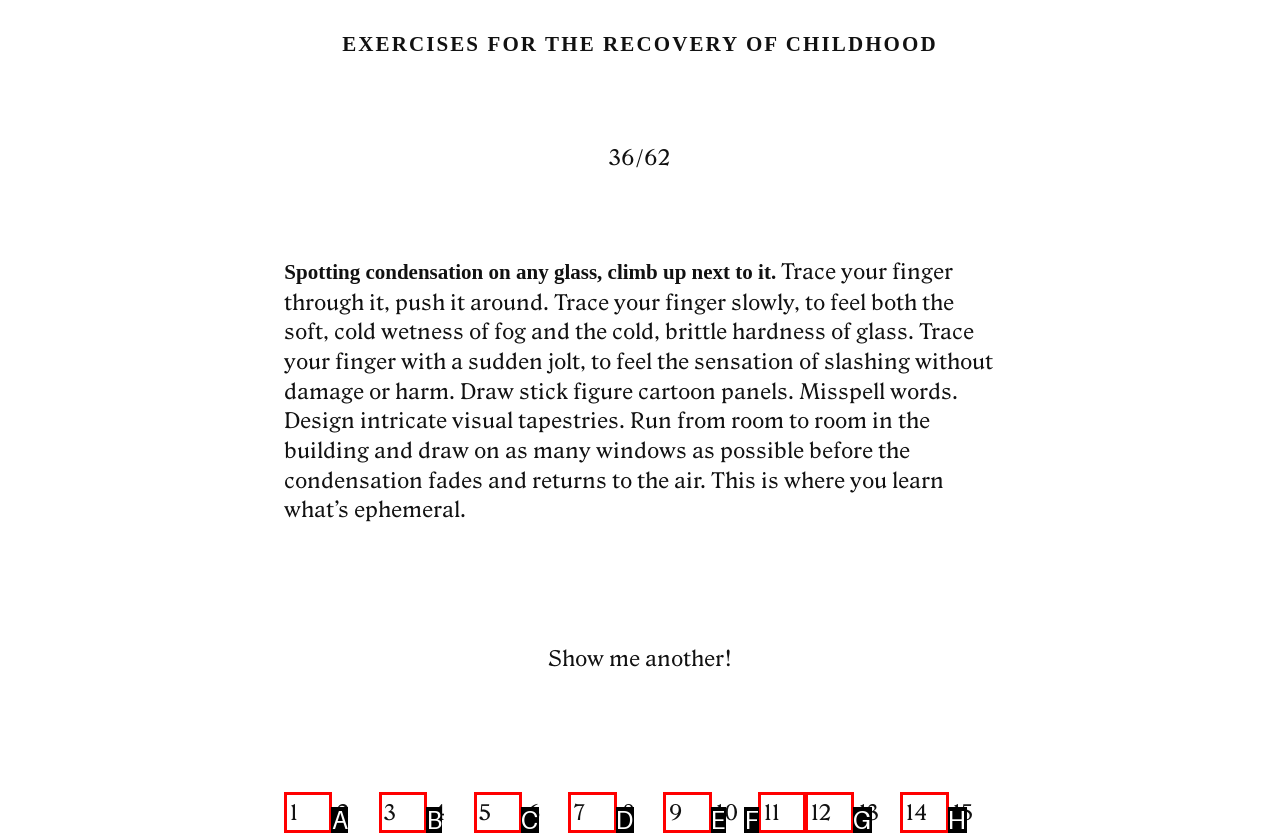Choose the option that matches the following description: 5
Reply with the letter of the selected option directly.

C